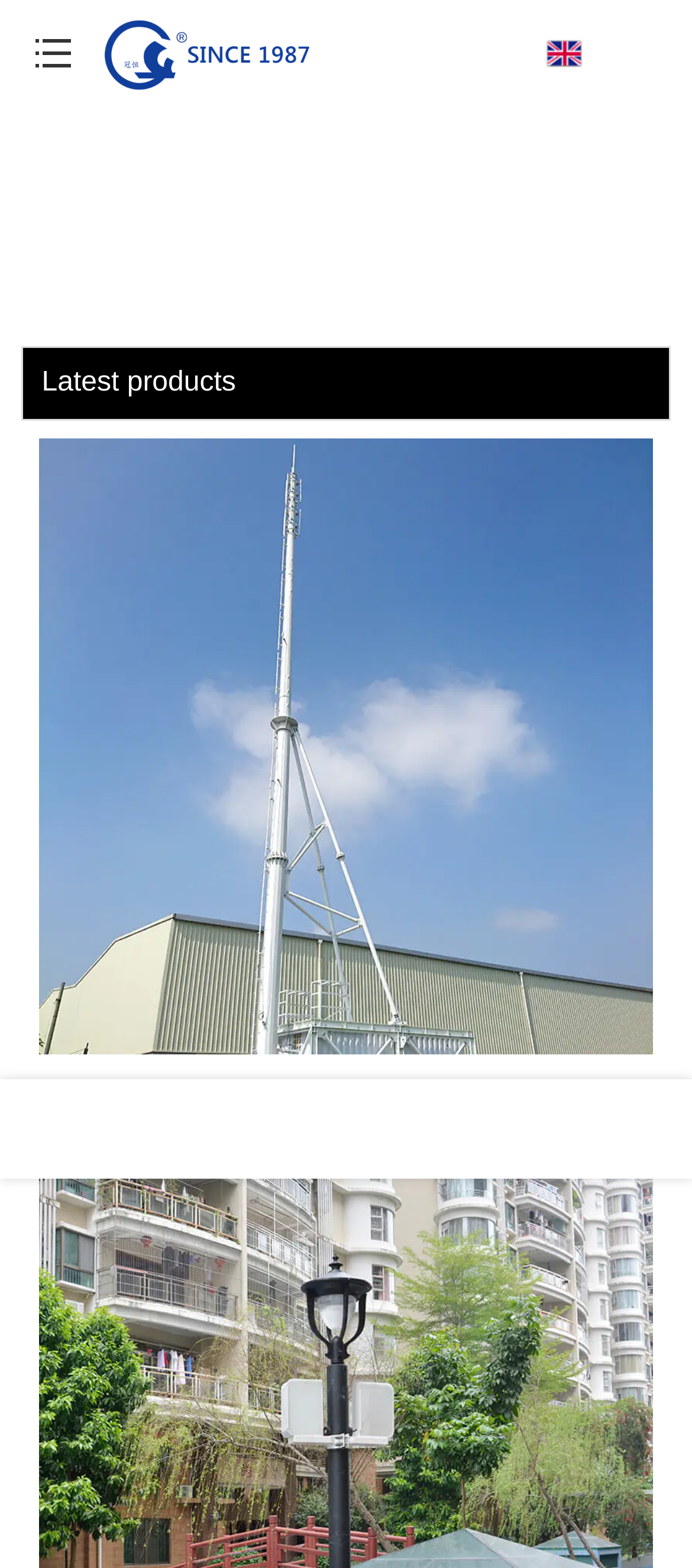How many product links are on the page?
Using the visual information, reply with a single word or short phrase.

5